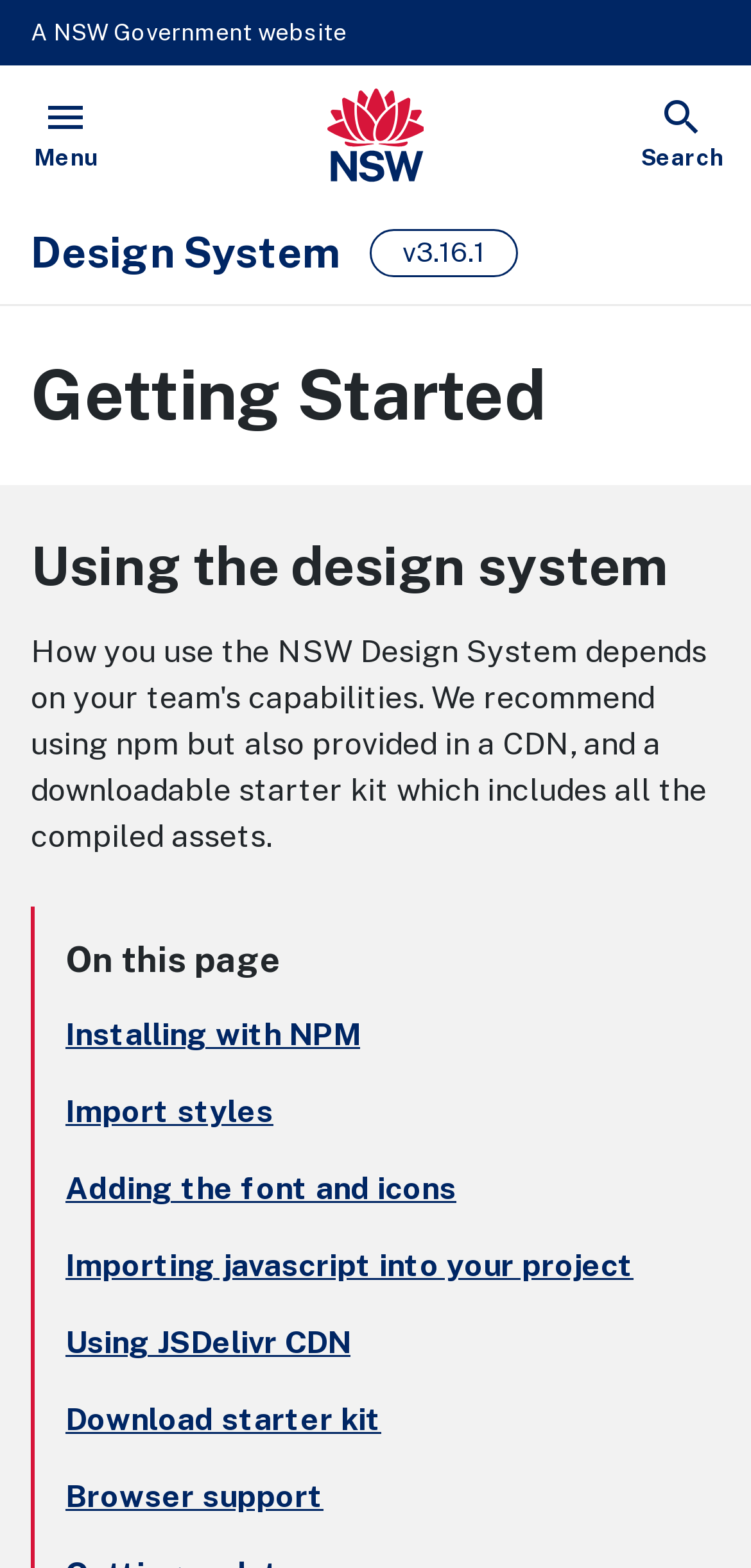Refer to the image and provide an in-depth answer to the question: 
What is the name of the government website?

I found the text 'A NSW Government website' at the top of the webpage, and there is also a link with the text 'NSW Government'.